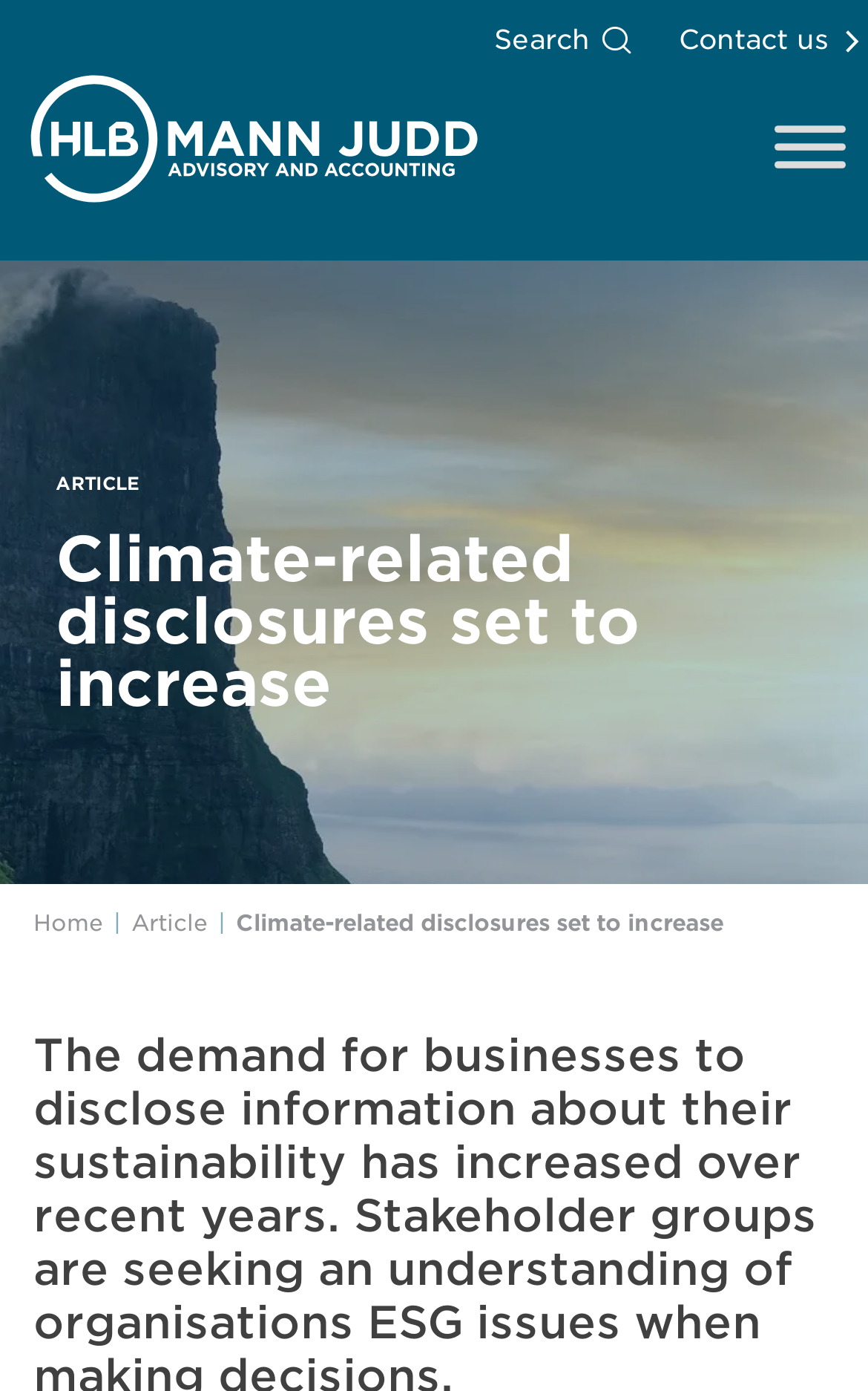Give a detailed account of the webpage's layout and content.

The webpage is about climate-related disclosures, with a focus on the increasing demand for businesses to provide information about their sustainability. At the top left corner, there is a logo of HLB Mann Judd, accompanied by a link to the company's website. 

To the right of the logo, there are three links: "Search", "Contact us", and a toggle menu button. The search link is located near the top right corner, while the contact us link is positioned slightly below it. The toggle menu button is at the top right corner.

Below the top navigation bar, there is a prominent heading that reads "Climate-related disclosures set to increase". This heading spans almost the entire width of the page.

Underneath the heading, there are three links: "Home", "Article", with a separator in between. The "Home" link is at the left, followed by the separator, and then the "Article" link. 

The main content of the webpage is a summary of an article, which is indicated by the strong text "Climate-related disclosures set to increase". This text is positioned below the navigation links and takes up a significant portion of the page.